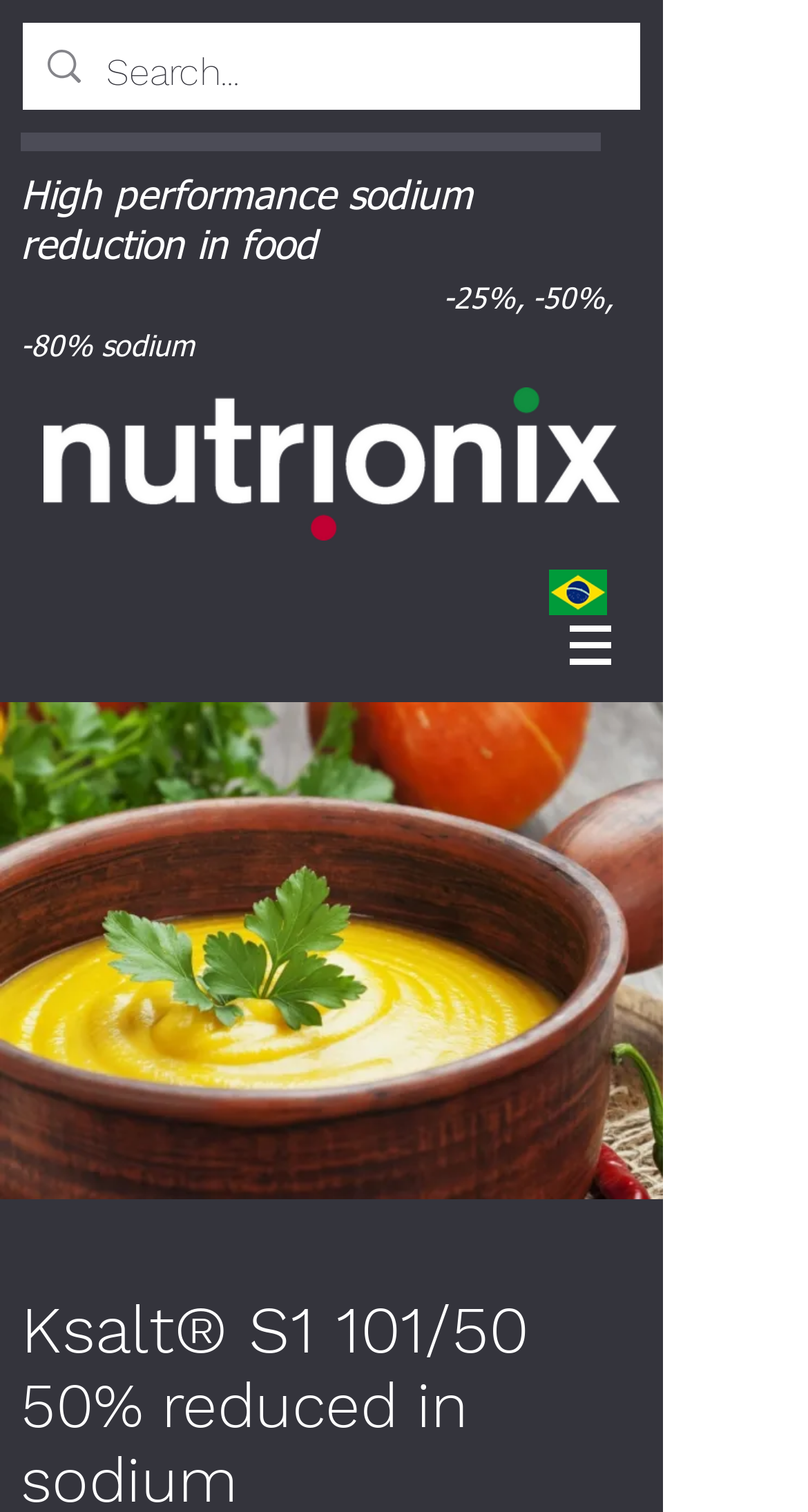Using the elements shown in the image, answer the question comprehensively: What is the country represented by the flag?

The flag displayed on the webpage is the flag of Brazil, which suggests that the company or organization behind the webpage may have a connection or presence in Brazil.